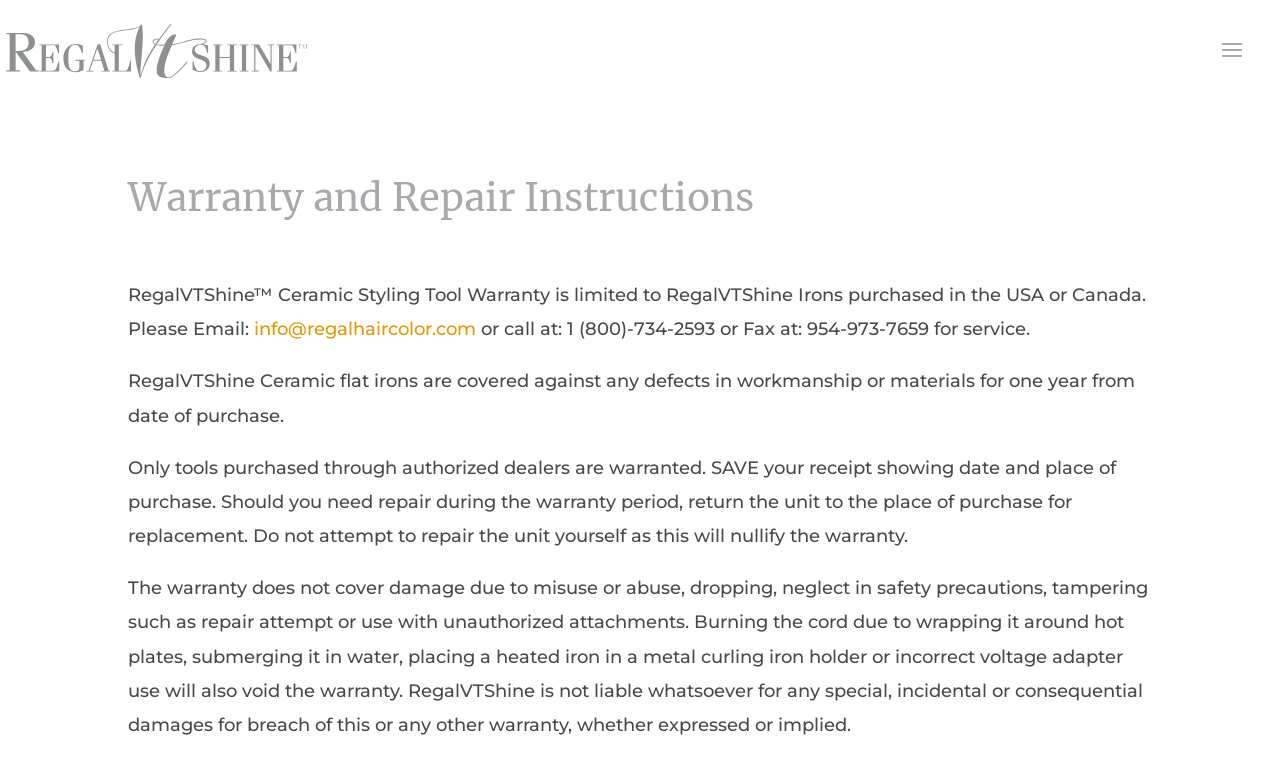Based on the visual content of the image, answer the question thoroughly: How to contact for service?

The webpage provides contact information for service, which is to email 'info@regalhaircolor.com' or call at '1 (800)-734-2593' or fax at '954-973-7659', as stated in the text 'Please Email: info@regalhaircolor.com or call at: 1 (800)-734-2593 or Fax at: 954-973-7659 for service.'